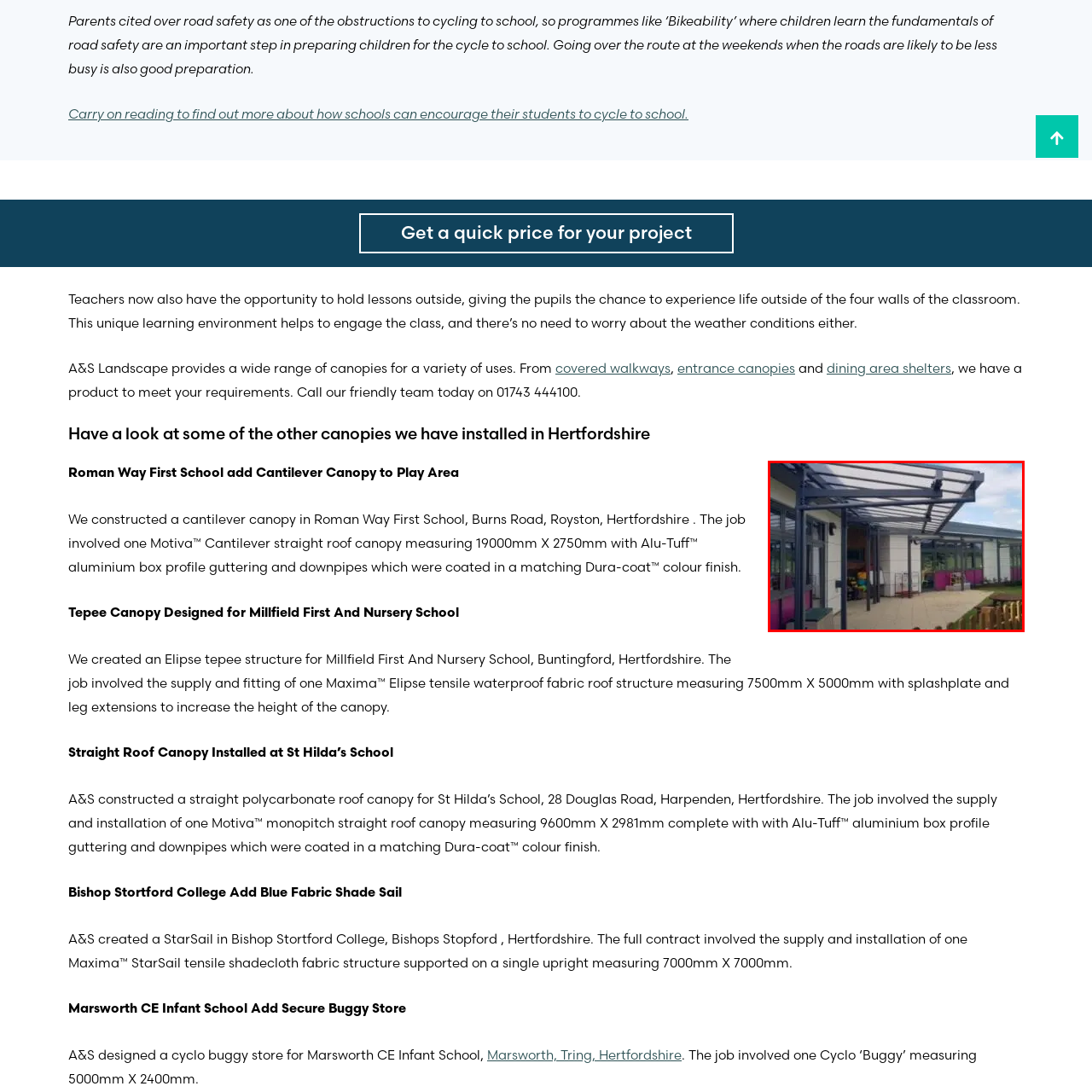Notice the image within the red frame, What type of roof does the canopy have?
 Your response should be a single word or phrase.

Polycarbonate